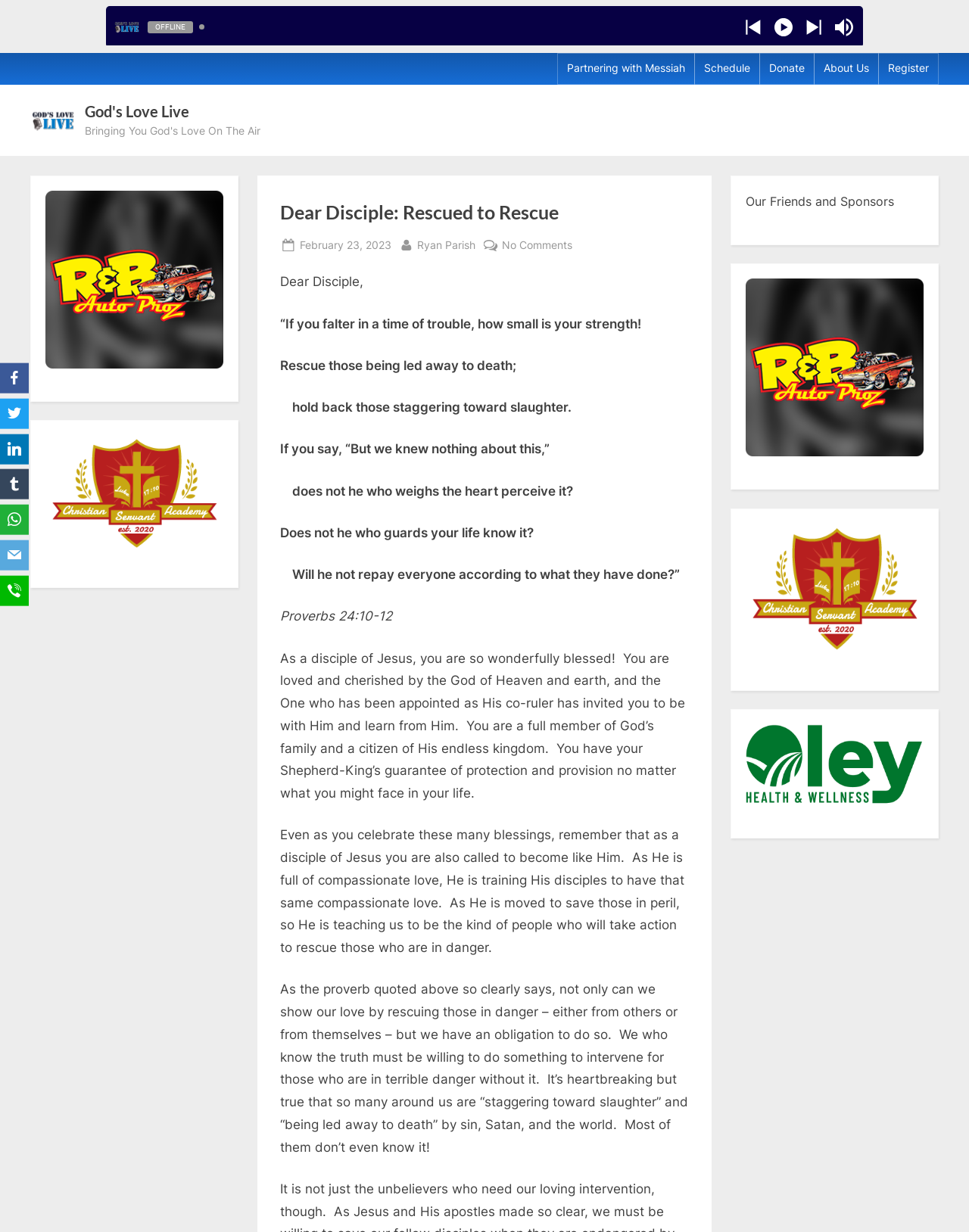Using the description: "By Ryan Parish", determine the UI element's bounding box coordinates. Ensure the coordinates are in the format of four float numbers between 0 and 1, i.e., [left, top, right, bottom].

[0.43, 0.191, 0.49, 0.207]